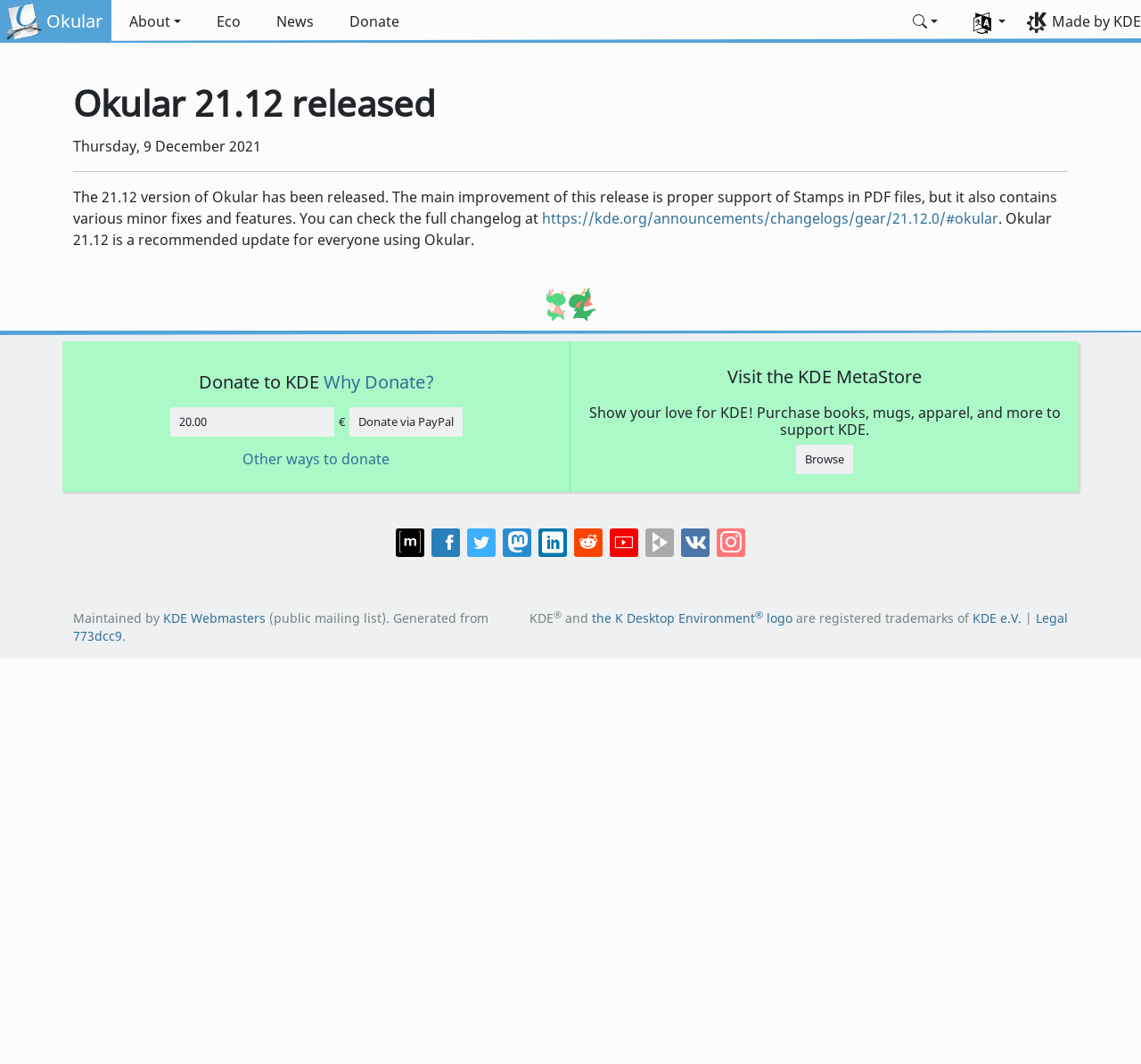What is the default donation amount?
Look at the screenshot and respond with a single word or phrase.

20.00 €